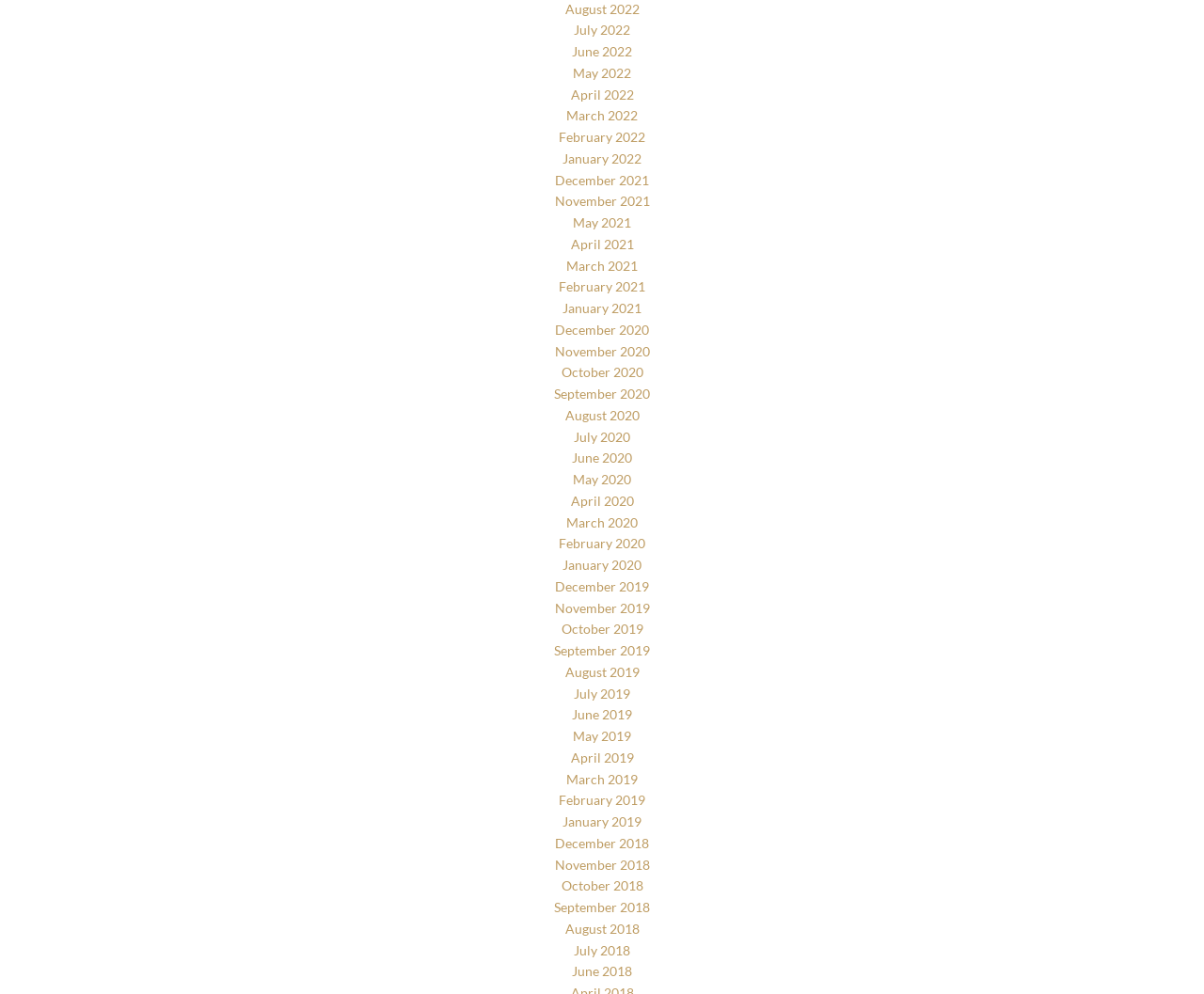Identify the bounding box coordinates of the area that should be clicked in order to complete the given instruction: "View August 2022". The bounding box coordinates should be four float numbers between 0 and 1, i.e., [left, top, right, bottom].

[0.469, 0.001, 0.531, 0.017]